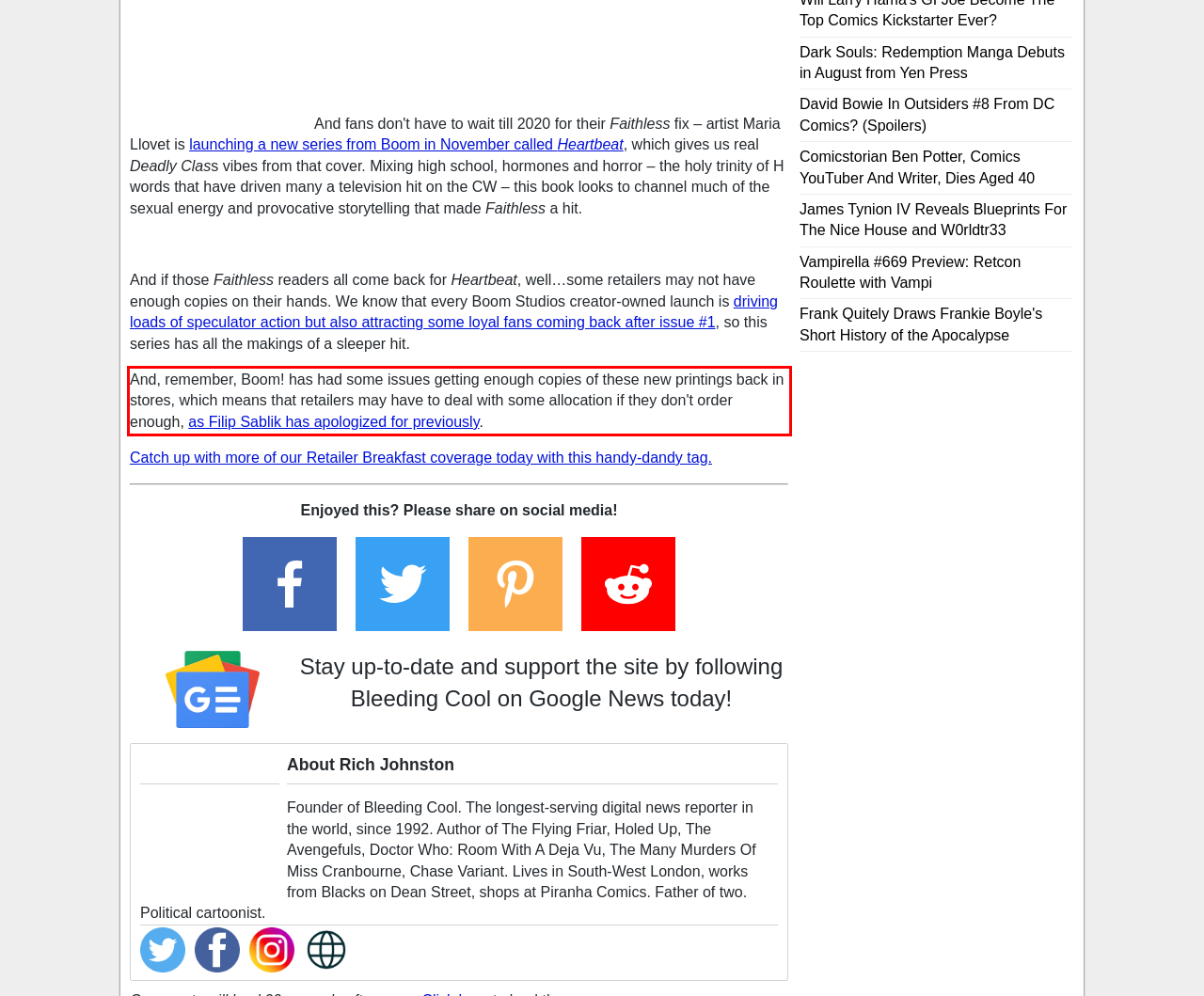There is a UI element on the webpage screenshot marked by a red bounding box. Extract and generate the text content from within this red box.

And, remember, Boom! has had some issues getting enough copies of these new printings back in stores, which means that retailers may have to deal with some allocation if they don't order enough, as Filip Sablik has apologized for previously.